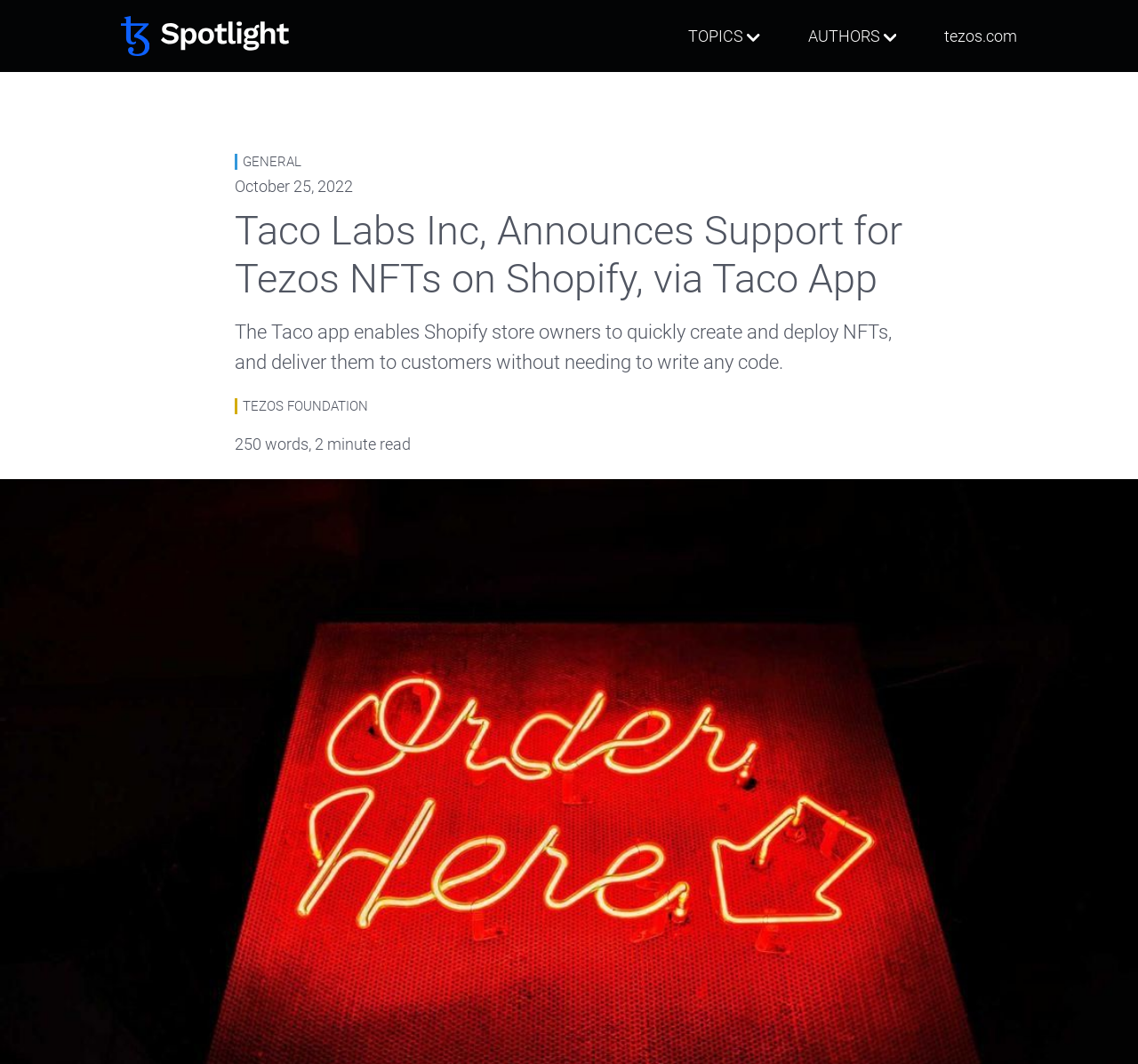Calculate the bounding box coordinates of the UI element given the description: "title="Tezos Spotlight"".

[0.106, 0.0, 0.254, 0.075]